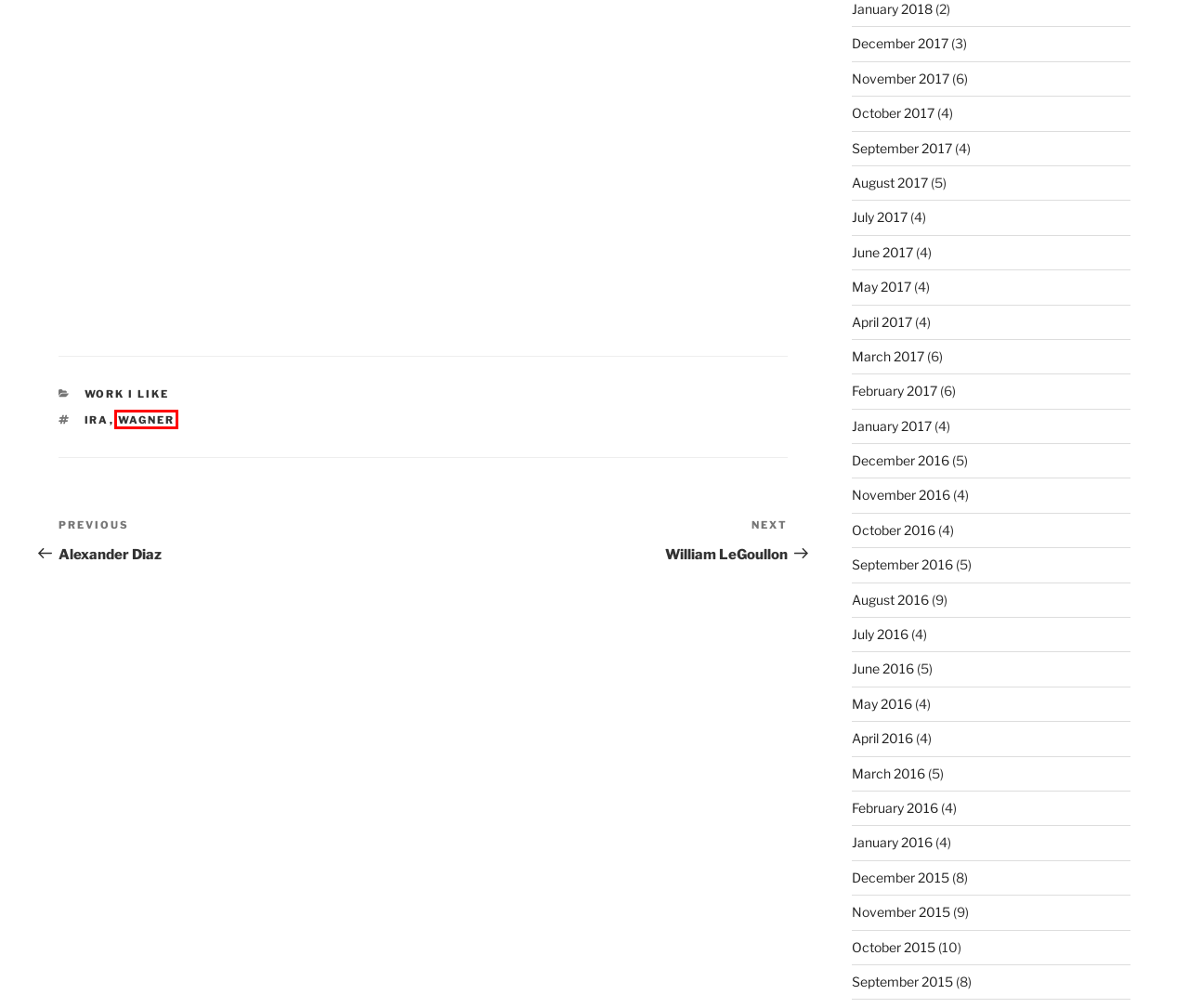Provided is a screenshot of a webpage with a red bounding box around an element. Select the most accurate webpage description for the page that appears after clicking the highlighted element. Here are the candidates:
A. August 2017 – New Landscape Photography
B. September 2015 – New Landscape Photography
C. July 2016 – New Landscape Photography
D. November 2016 – New Landscape Photography
E. April 2017 – New Landscape Photography
F. Alexander Diaz – New Landscape Photography
G. December 2016 – New Landscape Photography
H. wagner – New Landscape Photography

H